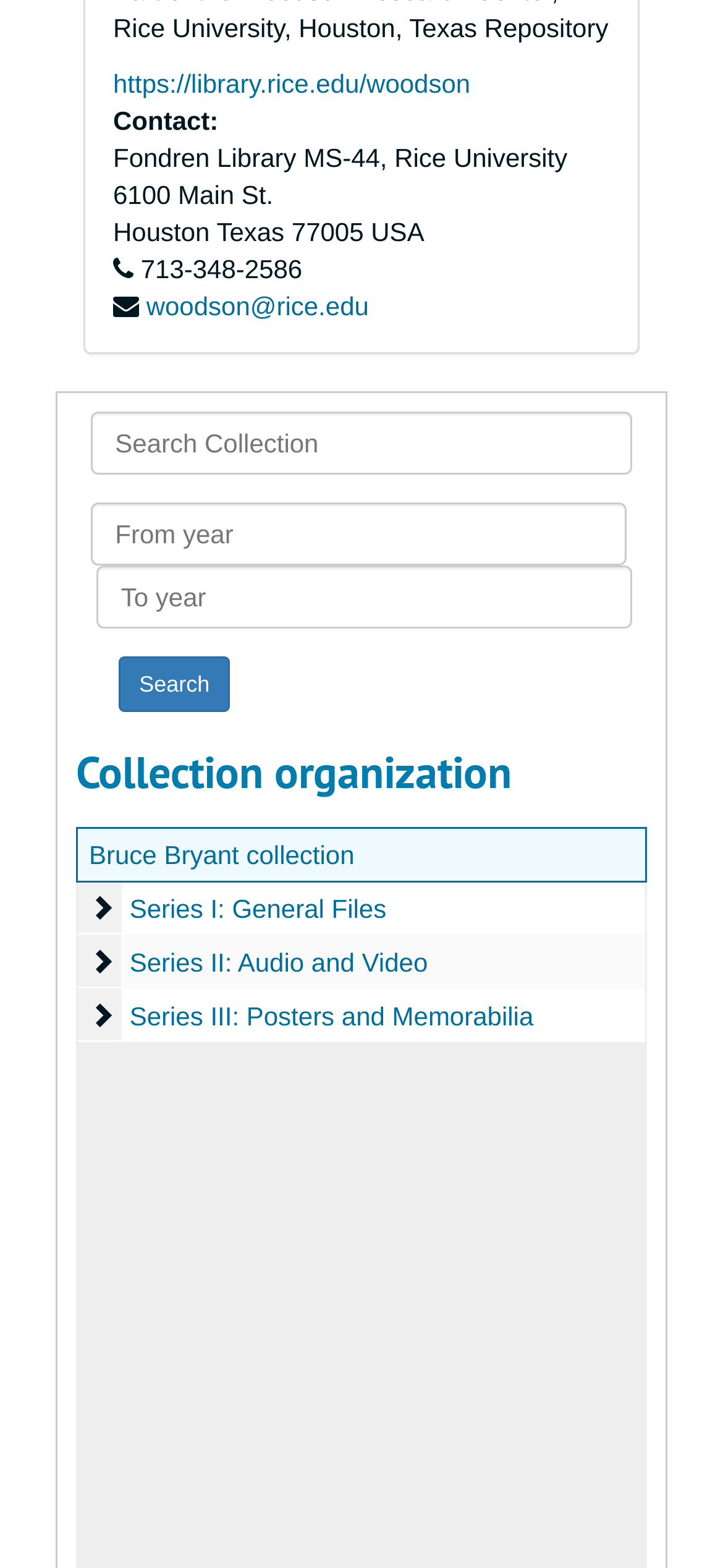Could you highlight the region that needs to be clicked to execute the instruction: "Search by year"?

[0.126, 0.321, 0.866, 0.361]